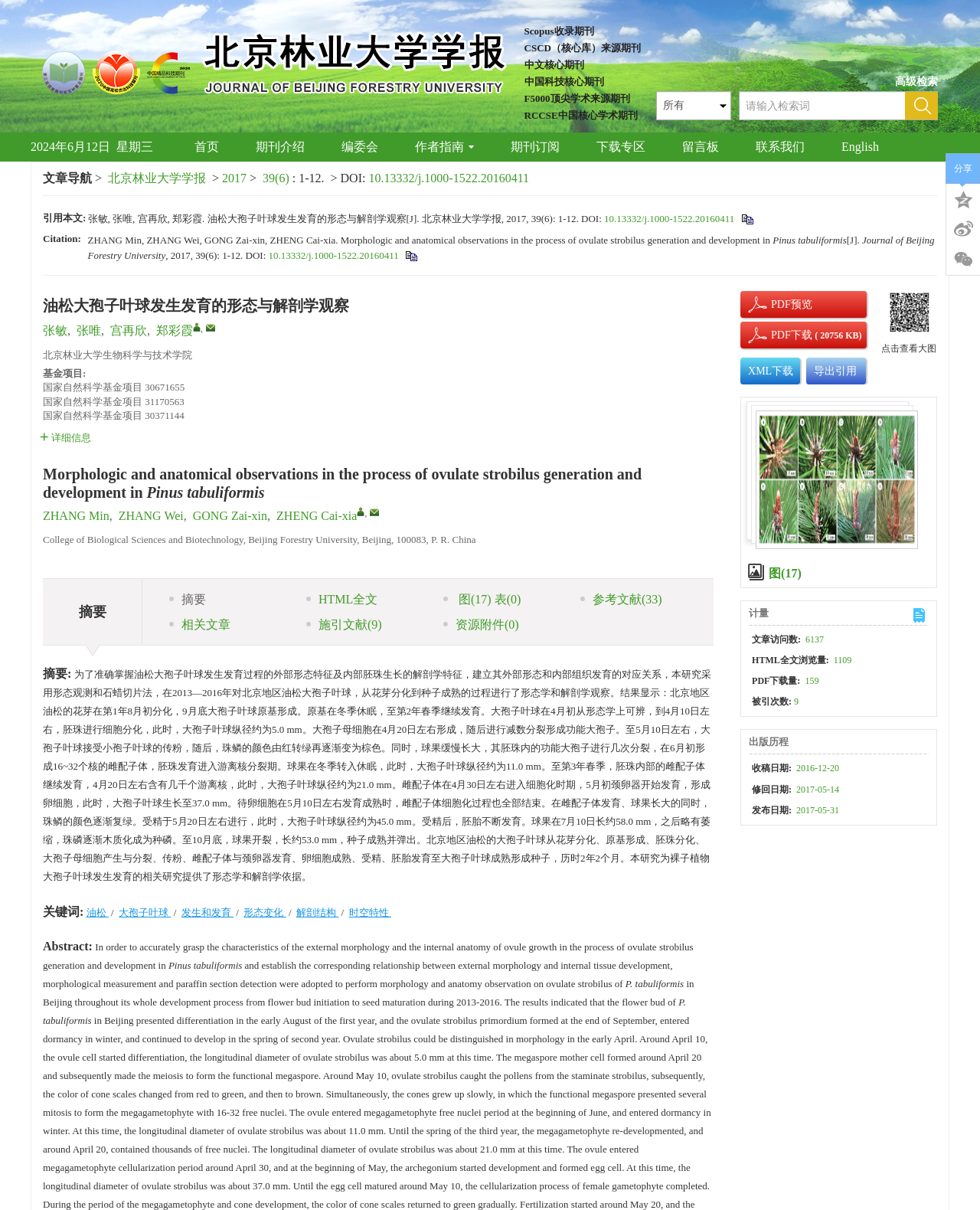Give the bounding box coordinates for the element described by: "ZHANG Min".

[0.044, 0.421, 0.111, 0.431]